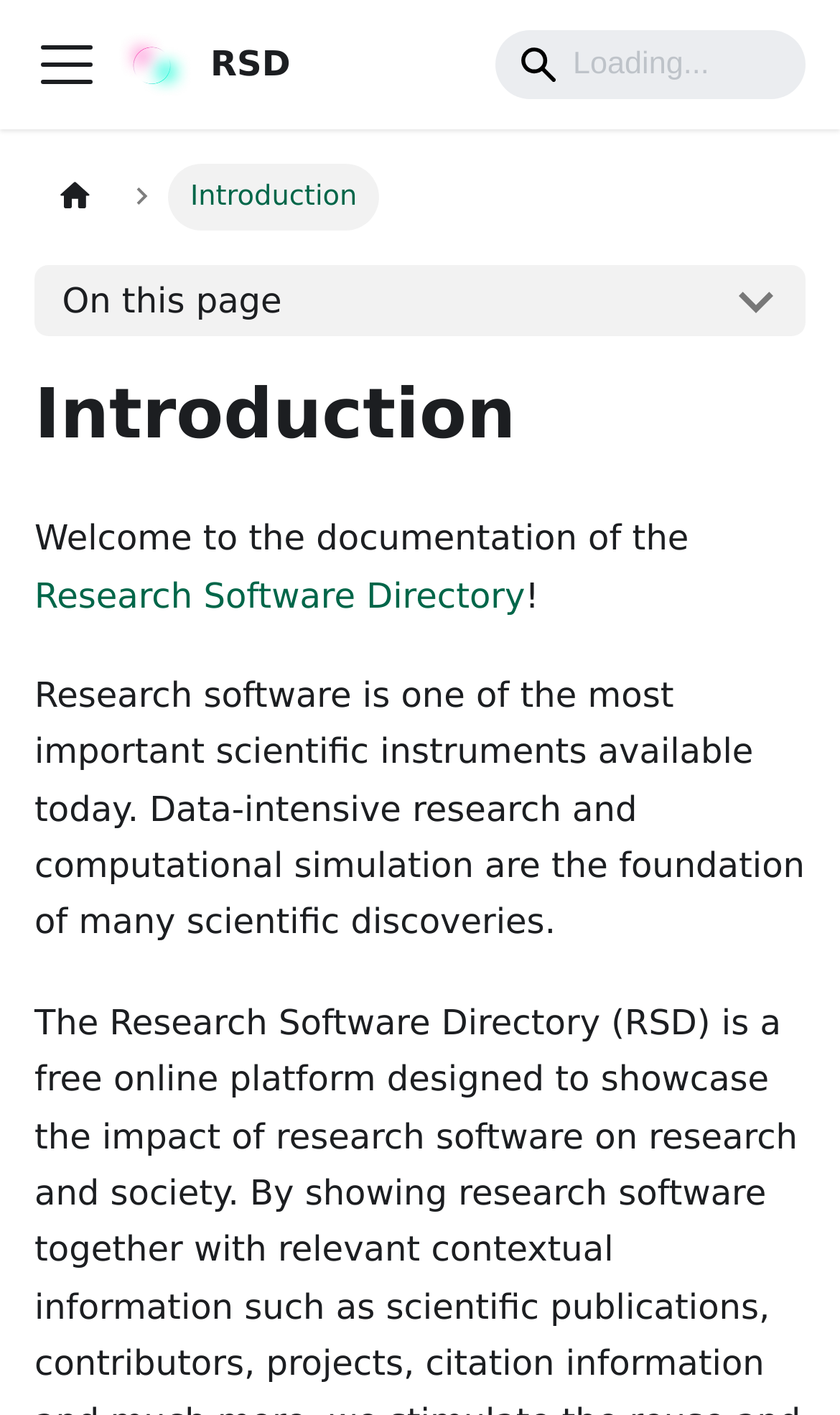Identify the bounding box of the UI element described as follows: "RSD". Provide the coordinates as four float numbers in the range of 0 to 1 [left, top, right, bottom].

[0.138, 0.021, 0.346, 0.07]